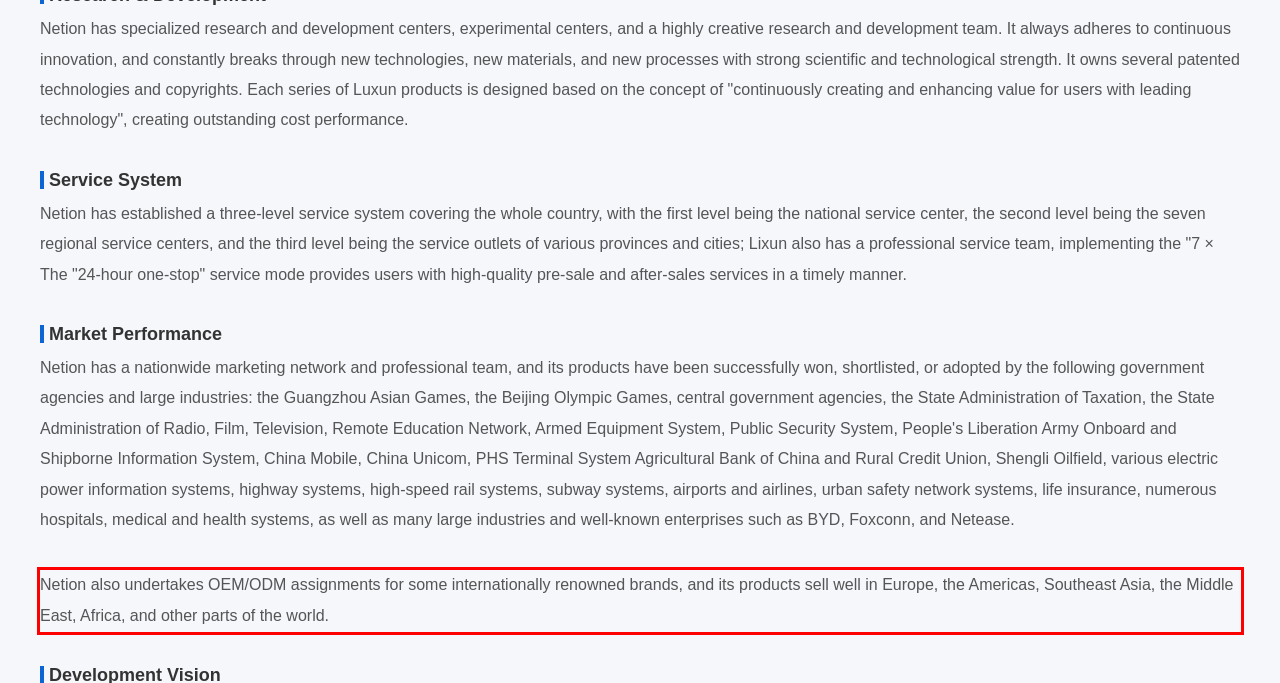Look at the screenshot of the webpage, locate the red rectangle bounding box, and generate the text content that it contains.

Netion also undertakes OEM/ODM assignments for some internationally renowned brands, and its products sell well in Europe, the Americas, Southeast Asia, the Middle East, Africa, and other parts of the world.